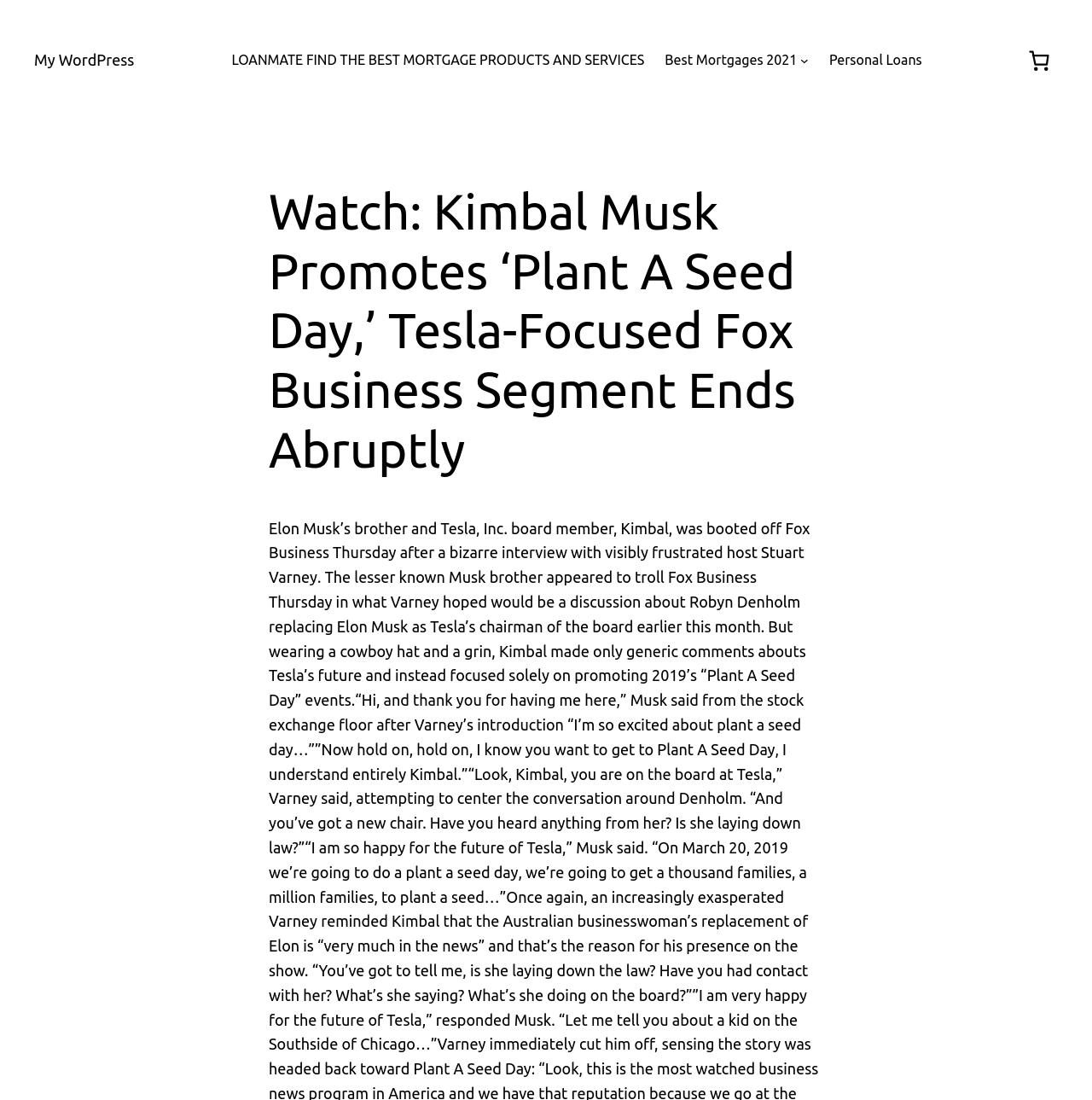Offer an extensive depiction of the webpage and its key elements.

The webpage appears to be a blog or news article page. At the top left, there is a link to "My WordPress". Below it, there are three links in a row, starting from the left: "LOANMATE FIND THE BEST MORTGAGE PRODUCTS AND SERVICES", "Best Mortgages 2021", and "Personal Loans". The "Best Mortgages 2021" link has a submenu button next to it. 

On the top right, there is a cart button indicating that there are 0 items in the cart, with a total price of $0.00. The button has an image icon next to it. 

The main content of the page is a news article or blog post with a heading that reads "Watch: Kimbal Musk Promotes ‘Plant A Seed Day,’ Tesla-Focused Fox Business Segment Ends Abruptly". The heading is centered and takes up a significant portion of the page.